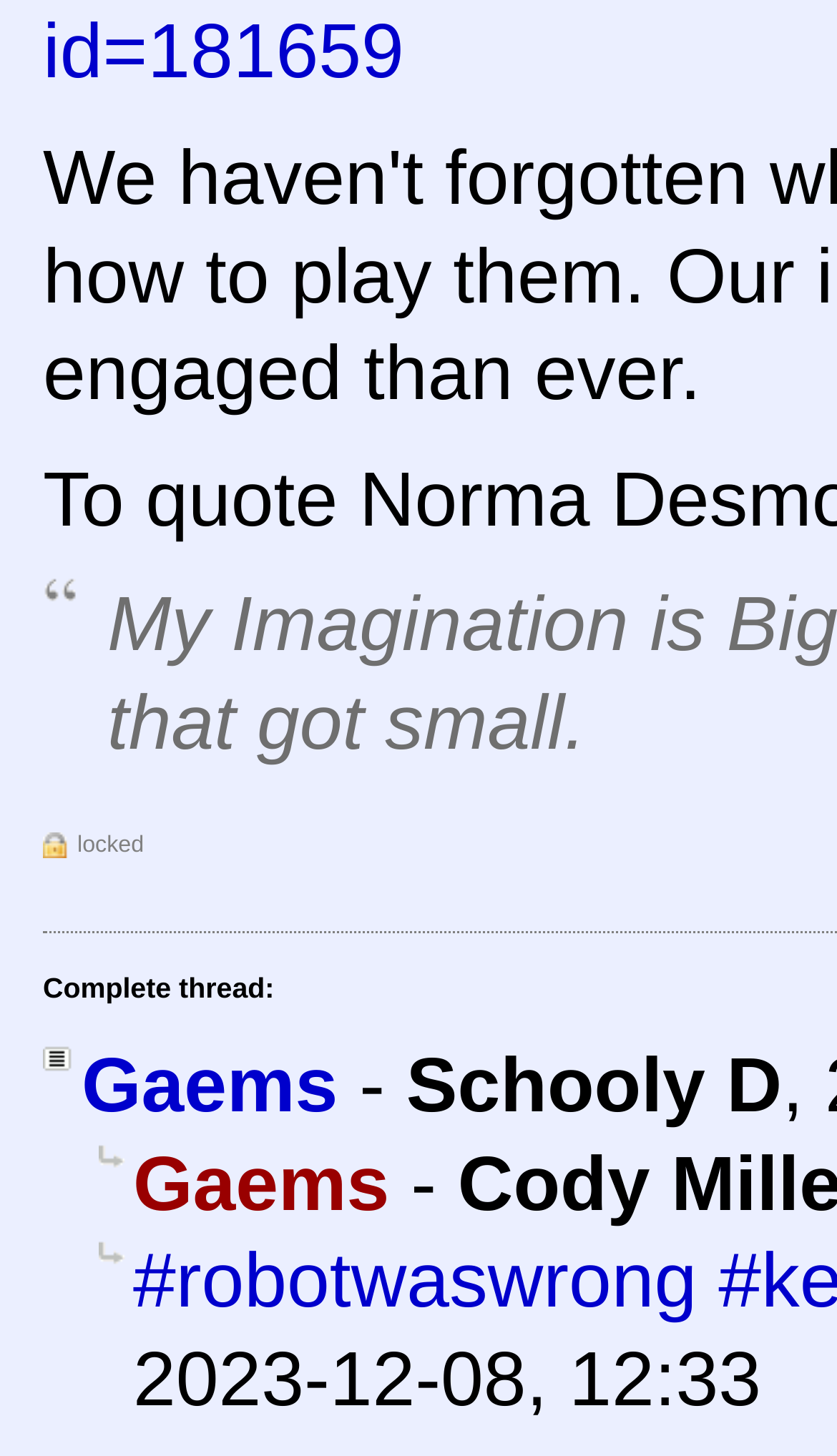Determine the bounding box coordinates of the UI element described below. Use the format (top-left x, top-left y, bottom-right x, bottom-right y) with floating point numbers between 0 and 1: Gaems

[0.051, 0.716, 0.404, 0.775]